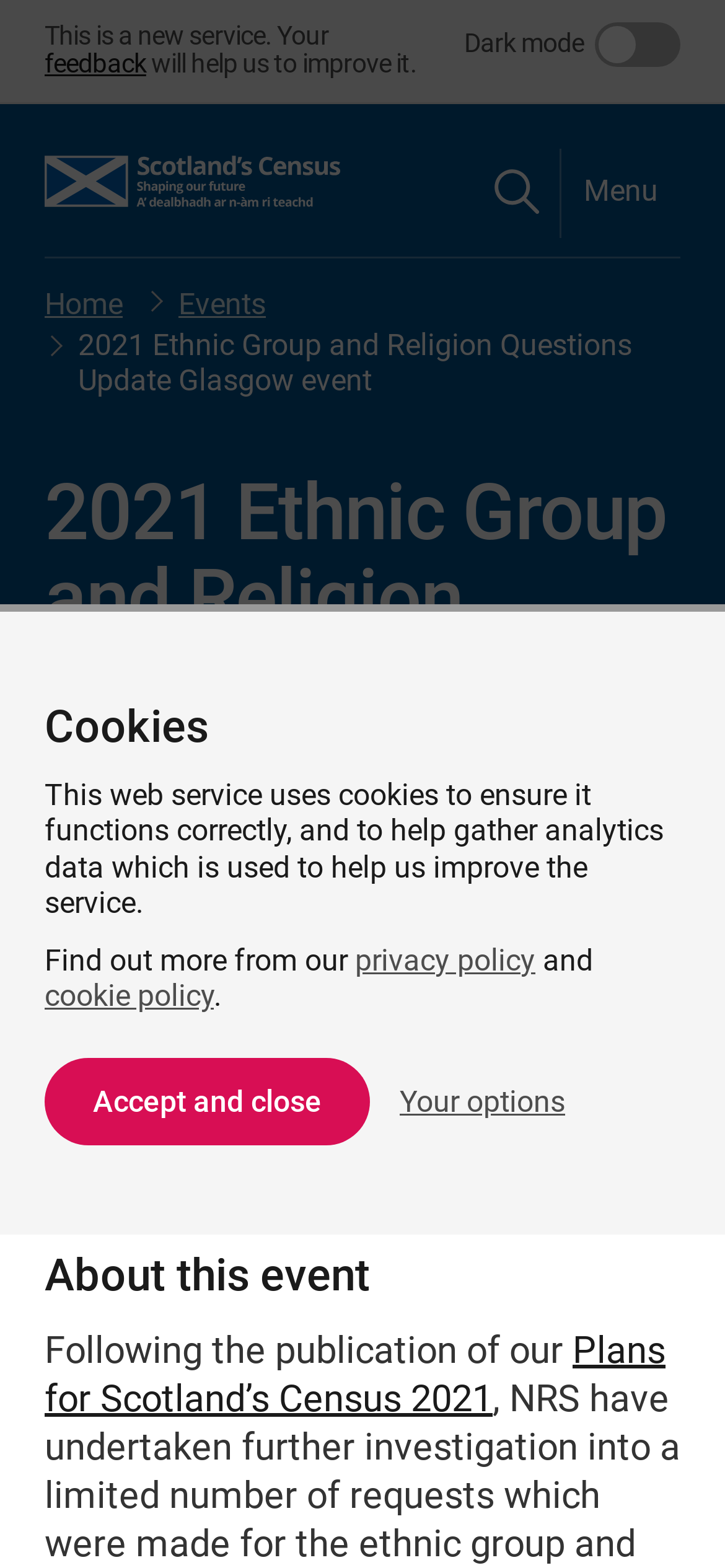Your task is to find and give the main heading text of the webpage.

2021 Ethnic Group and Religion Questions Update Glasgow event